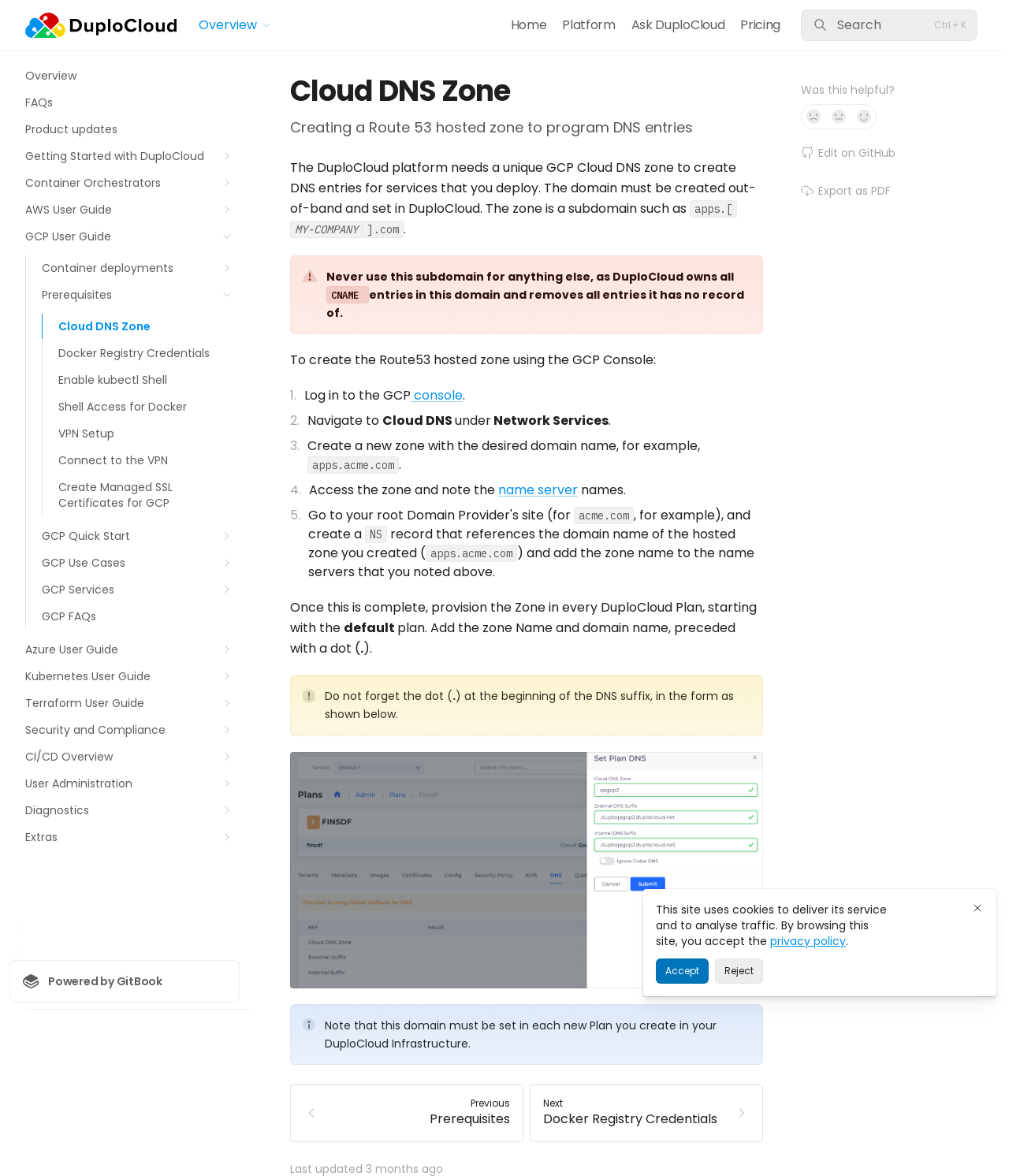What is the warning about using the subdomain?
Use the image to answer the question with a single word or phrase.

Never use it for anything else